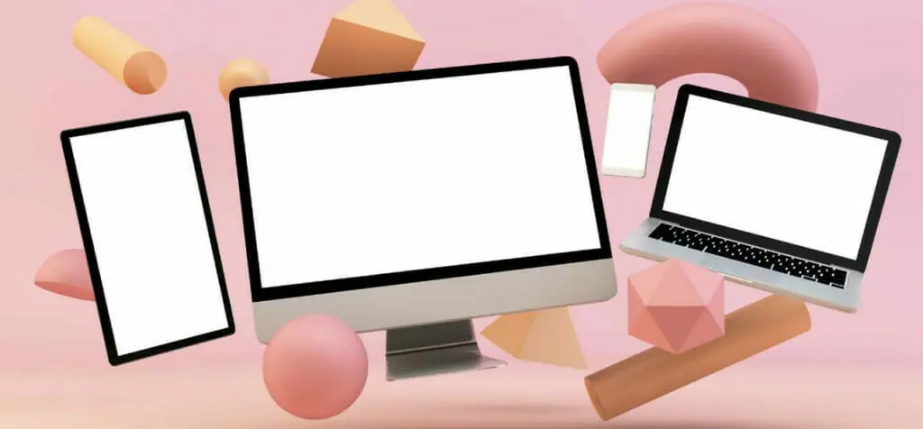What shapes are surrounding the devices?
Based on the image, give a one-word or short phrase answer.

Geometric shapes